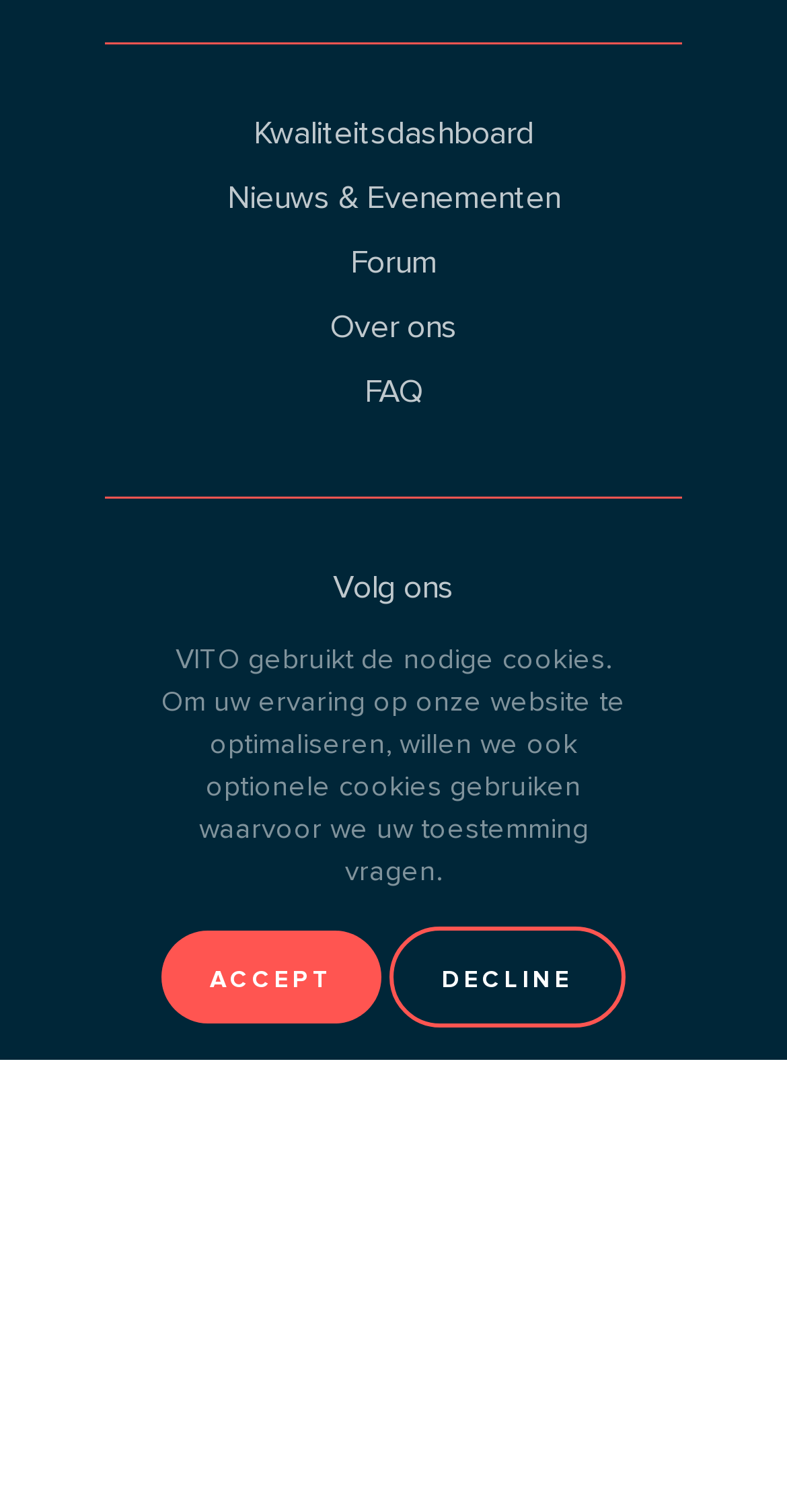Please identify the bounding box coordinates of the clickable region that I should interact with to perform the following instruction: "Follow on Twitter". The coordinates should be expressed as four float numbers between 0 and 1, i.e., [left, top, right, bottom].

[0.41, 0.414, 0.471, 0.446]